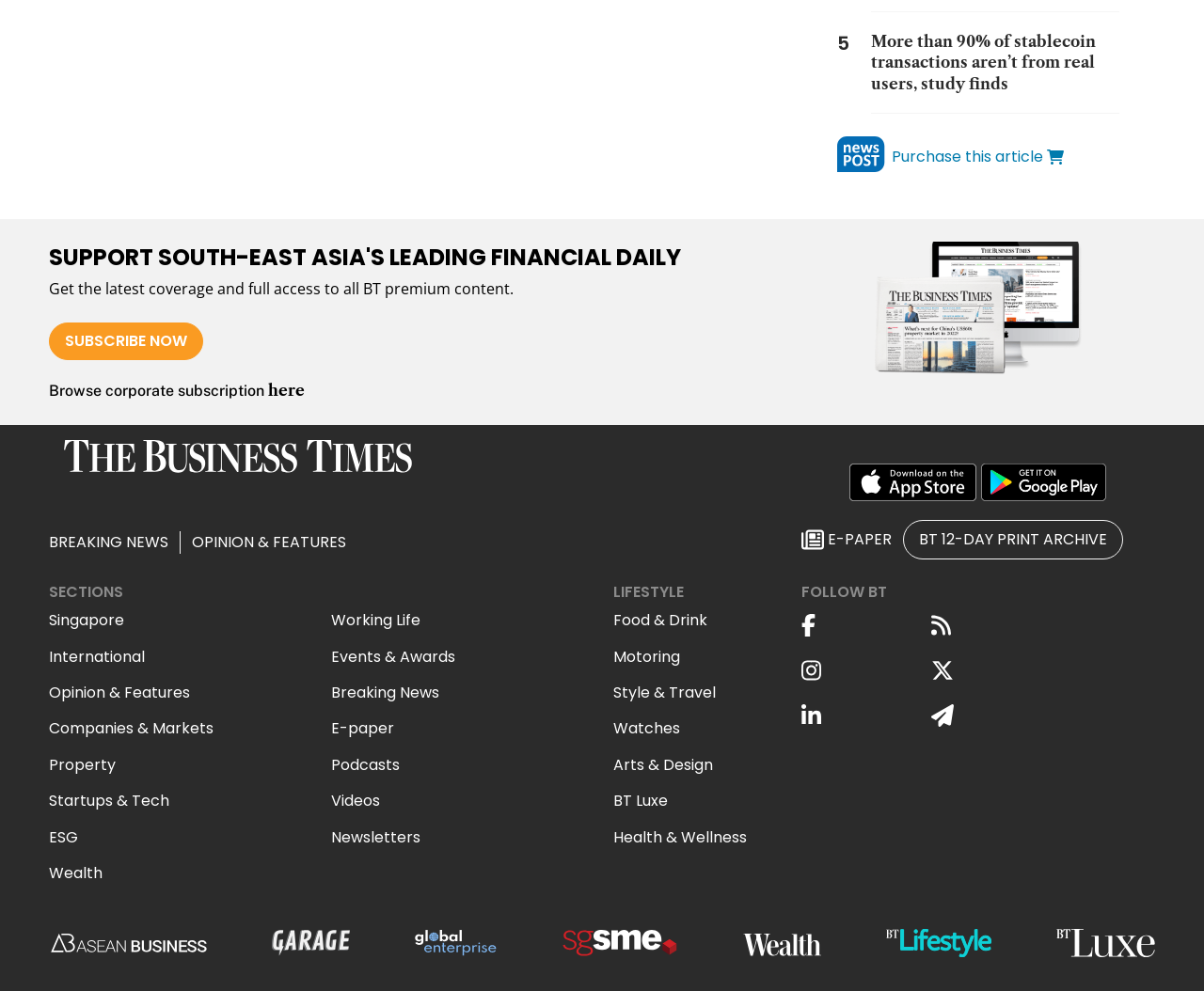Using the image as a reference, answer the following question in as much detail as possible:
How many social media platforms are listed under 'FOLLOW BT'?

I counted the number of link elements under the 'FOLLOW BT' heading, which are 'Share on Facebook', 'Subscribe to RSS', 'Share on Instagram', 'Share on Twitter', and 'Share on Linkedin', totaling 5 social media platforms.